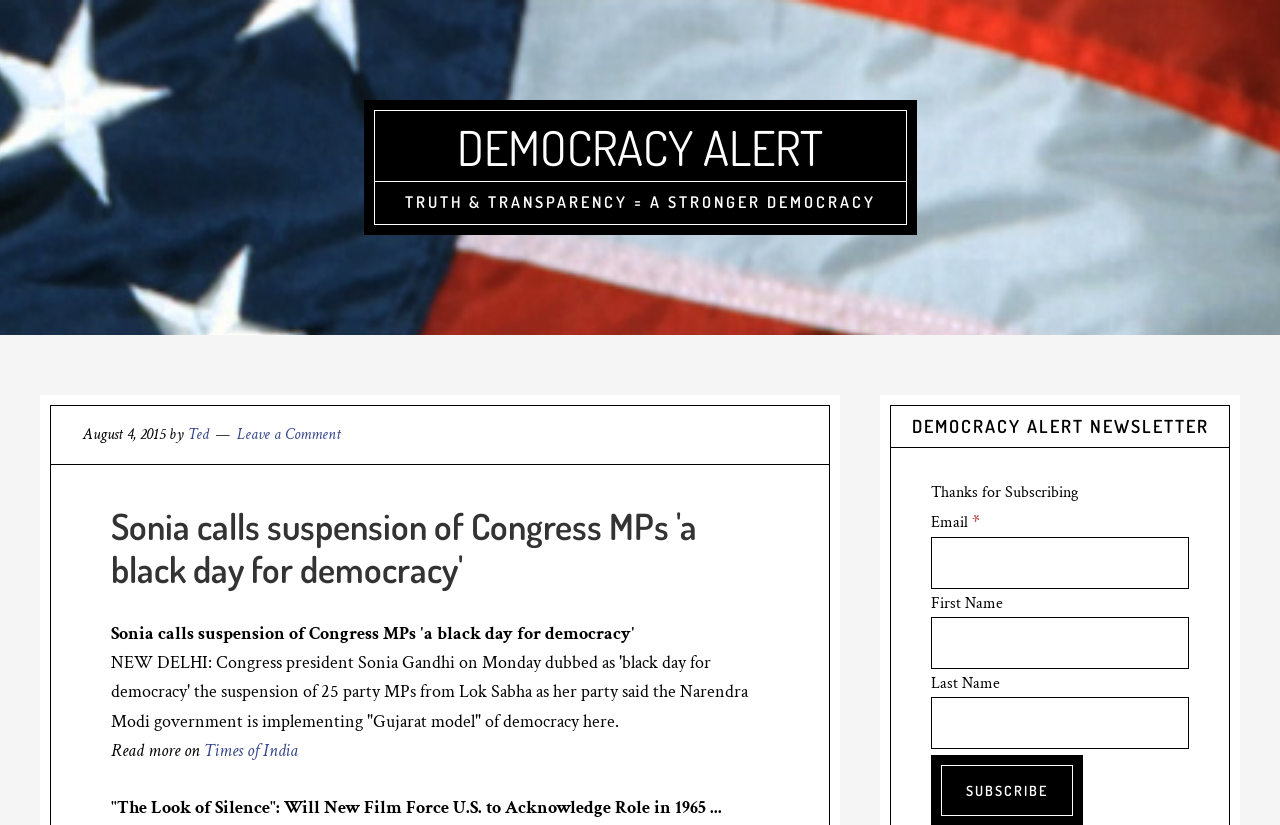Analyze the image and give a detailed response to the question:
What is the date of the article about Sonia Gandhi?

The question can be answered by looking at the time element near the top of the webpage, which indicates the date of the article as August 4, 2015.